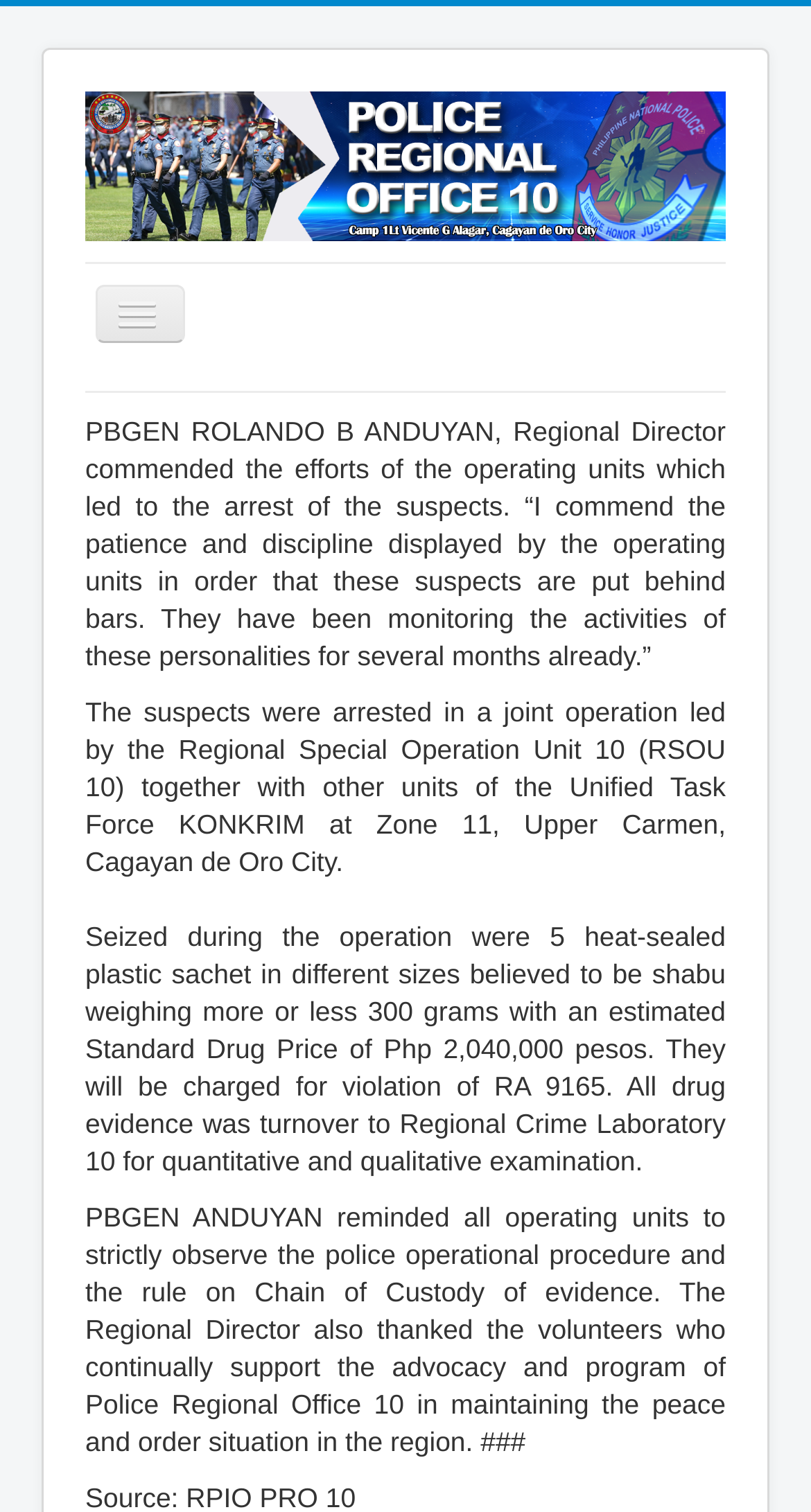Locate the bounding box coordinates of the clickable part needed for the task: "Access e-Projects".

[0.105, 0.535, 0.895, 0.579]